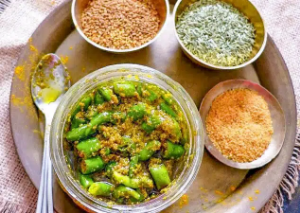What is the typical color of the pickle?
From the details in the image, answer the question comprehensively.

The caption describes the pickle as having a vibrant green color, which is a characteristic of the dish.